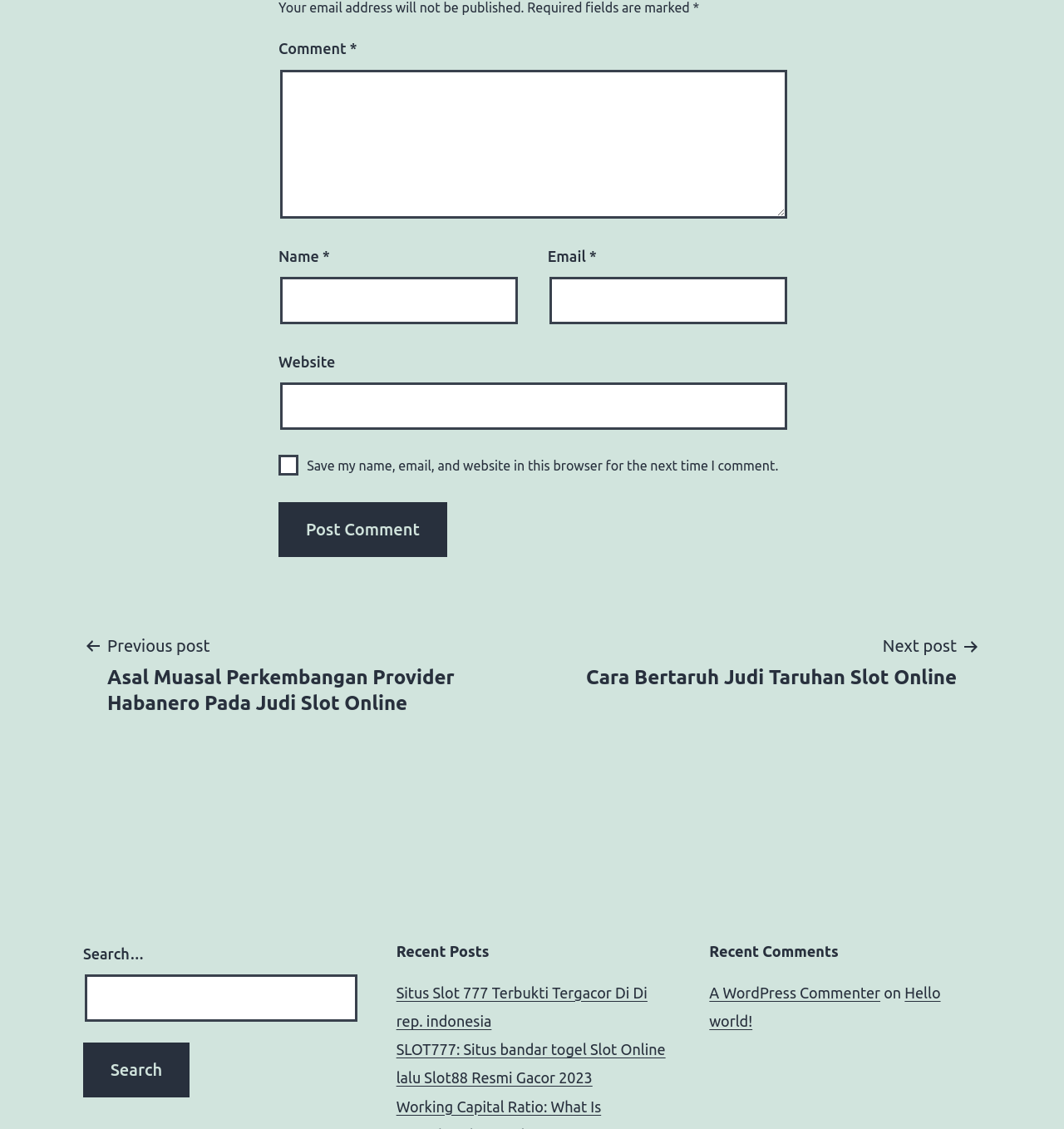Determine the bounding box coordinates of the target area to click to execute the following instruction: "Type your name."

[0.263, 0.245, 0.487, 0.287]